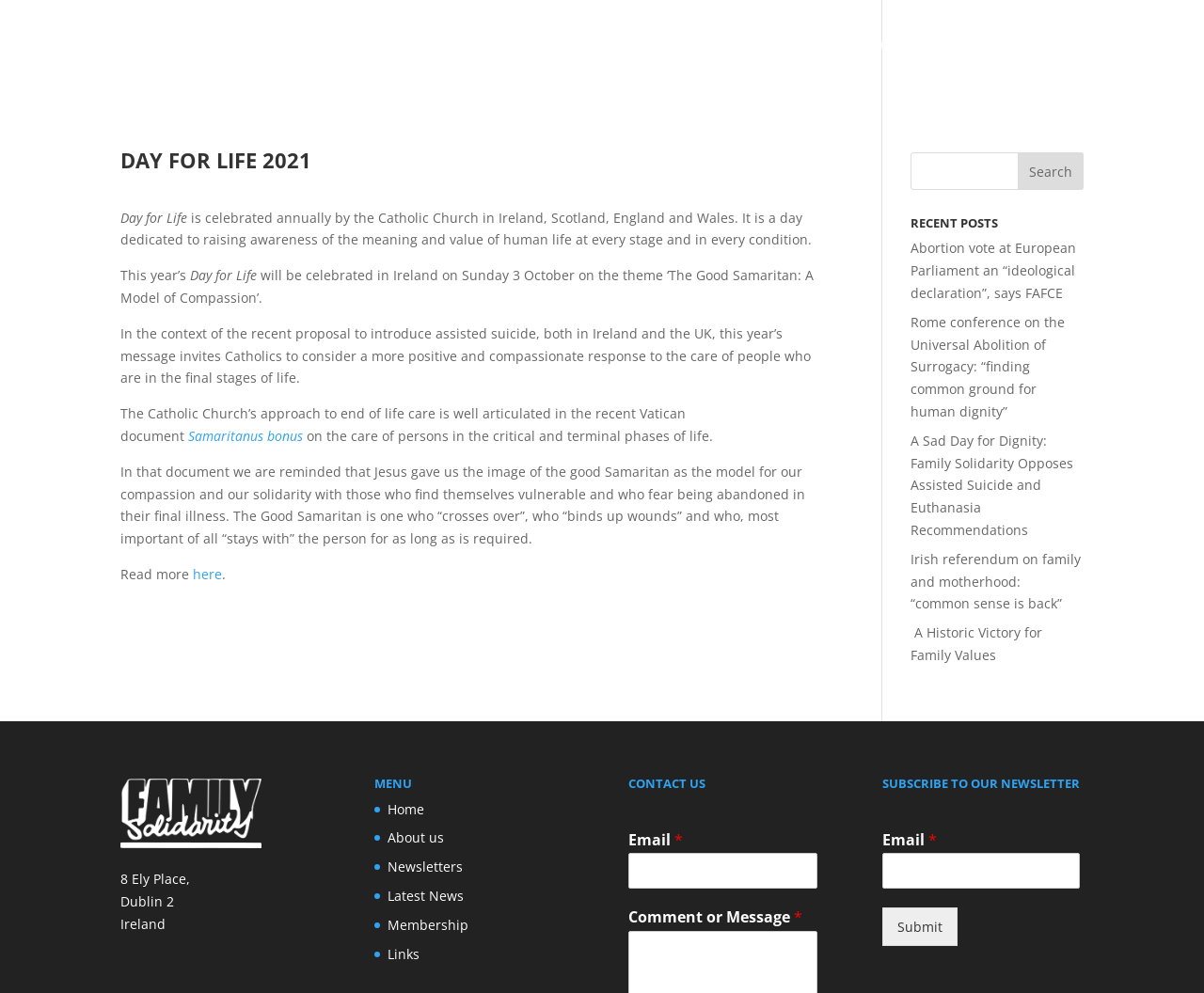Provide a one-word or brief phrase answer to the question:
In which year is Day for Life celebrated in Ireland?

2021